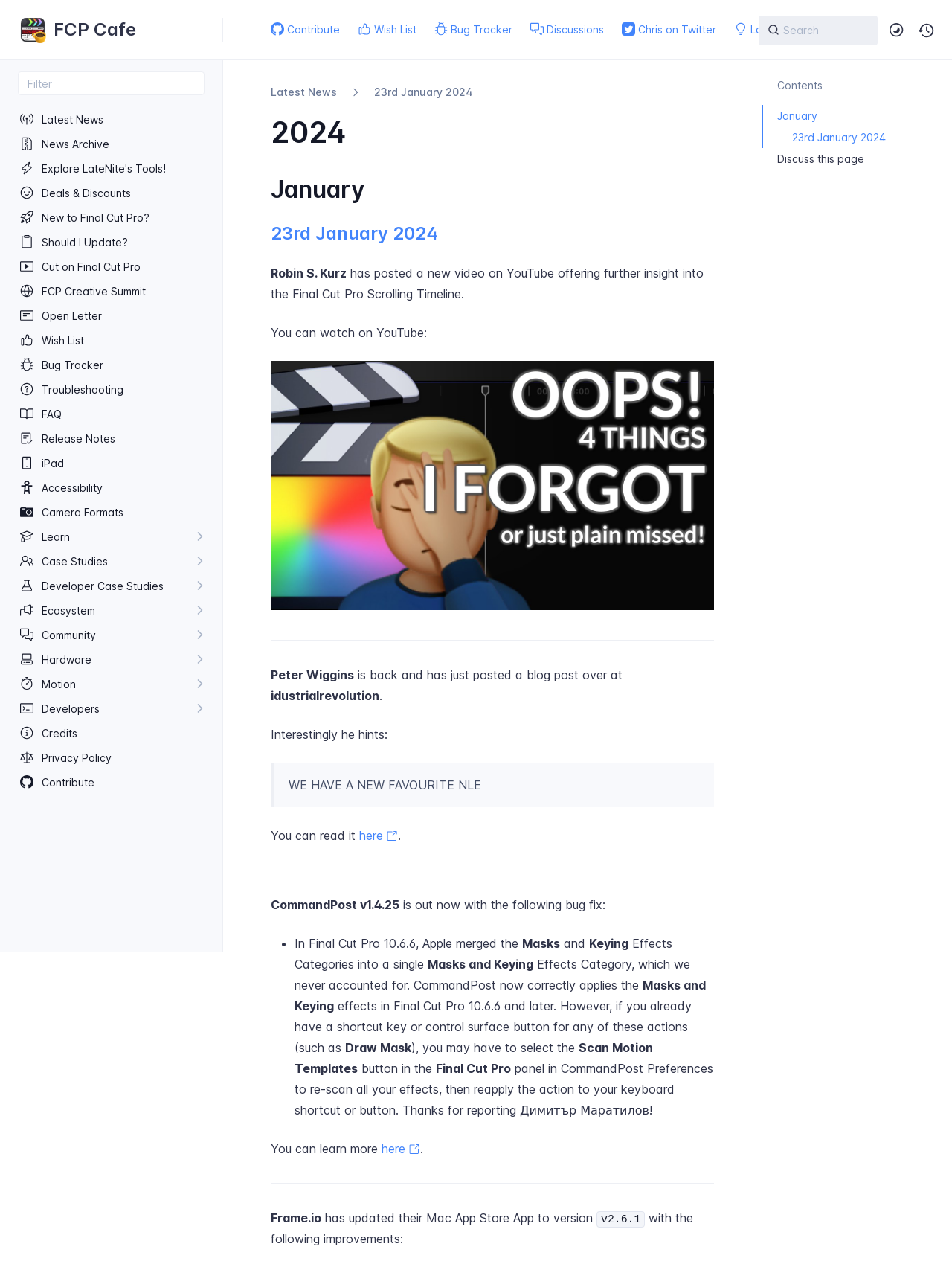Provide an in-depth caption for the webpage.

The webpage is a news page with a focus on Final Cut Pro, a video editing software. At the top, there is a navigation menu with links to various sections, including "FCP Cafe", "Contribute", "Wish List", and more. Below the navigation menu, there is a search bar and a button to expand or collapse the menu.

The main content area is divided into sections, each with a heading indicating the date. The first section has a heading "23rd January 2024" and contains two news articles. The first article is about Robin S. Kurz posting a new video on YouTube about the Final Cut Pro Scrolling Timeline. The article includes a link to watch the video on YouTube and a brief summary of the content. Below the article, there is a separator line.

The second article is about Peter Wiggins posting a blog post on idustrialrevolution. The article includes a quote from the blog post and a link to read it. Below the article, there is another separator line.

The page also has a sidebar on the left with links to various sections, including "Latest News", "News Archive", "Explore LateNite's Tools!", and more. There are also buttons scattered throughout the page, but their purpose is not clear.

At the bottom of the page, there is a section with a heading "CommandPost v1.4.25", but the content is not clear. Overall, the page is focused on providing news and updates related to Final Cut Pro and video editing.